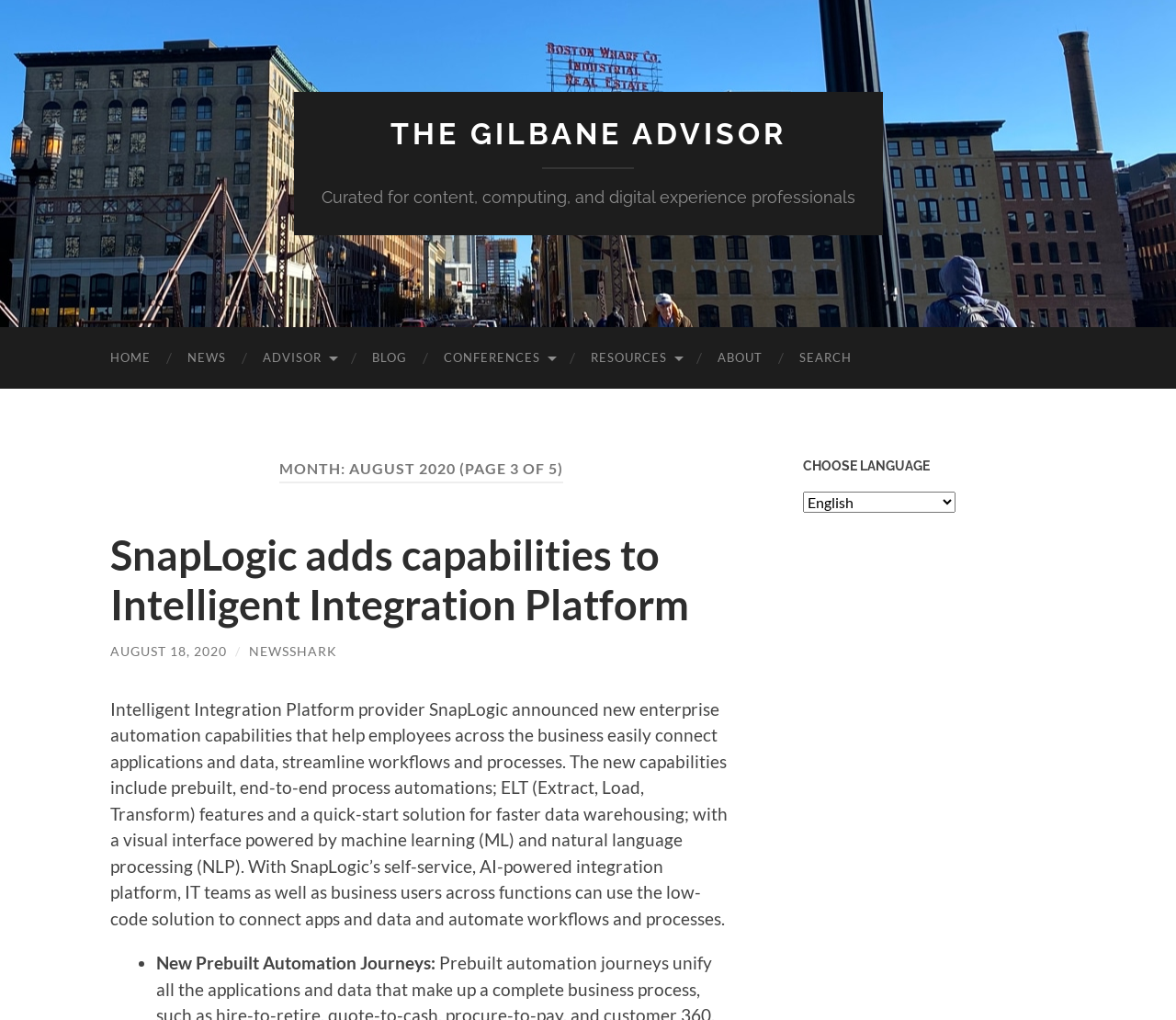Please identify the bounding box coordinates of the area that needs to be clicked to follow this instruction: "view advisor".

[0.208, 0.321, 0.301, 0.381]